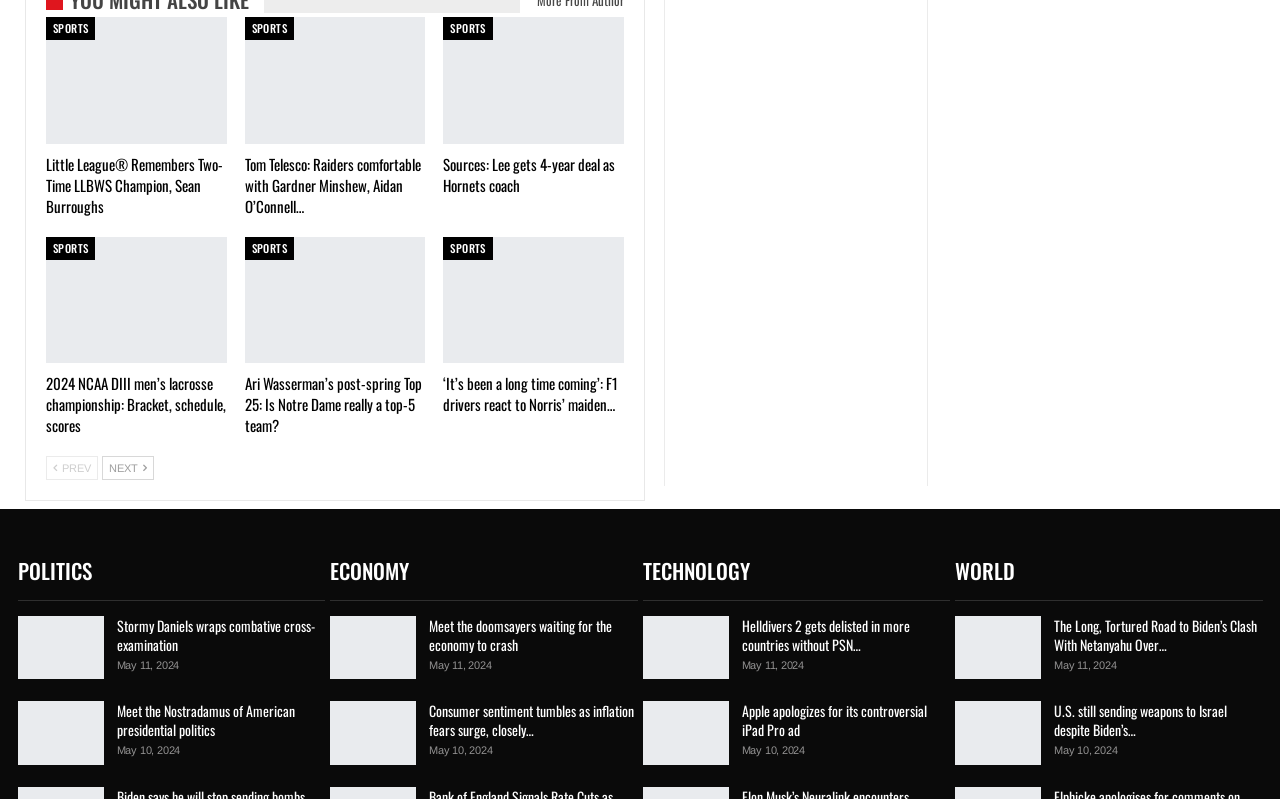Predict the bounding box of the UI element that fits this description: "Stormy Daniels wraps combative cross-examination".

[0.091, 0.769, 0.246, 0.82]